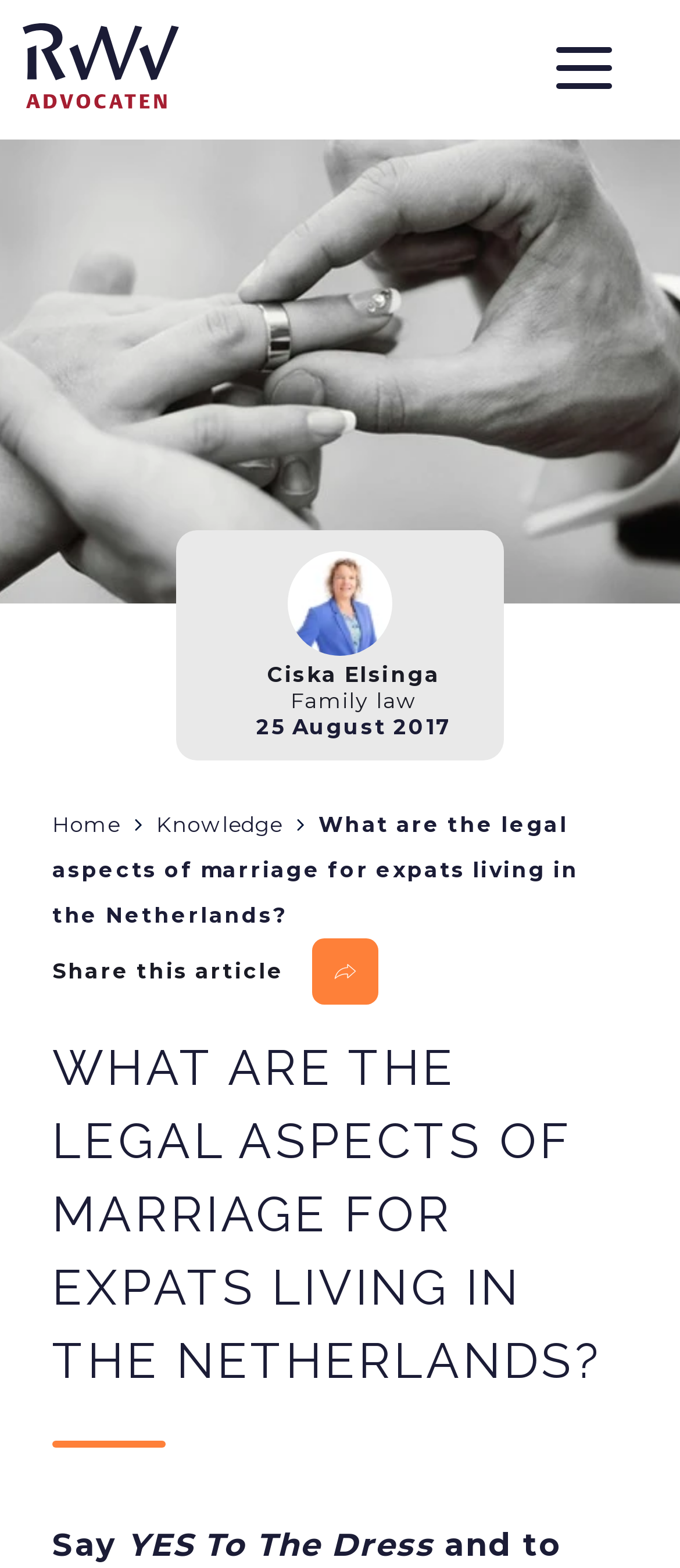Answer the following inquiry with a single word or phrase:
What is the date of the article?

25 August 2017